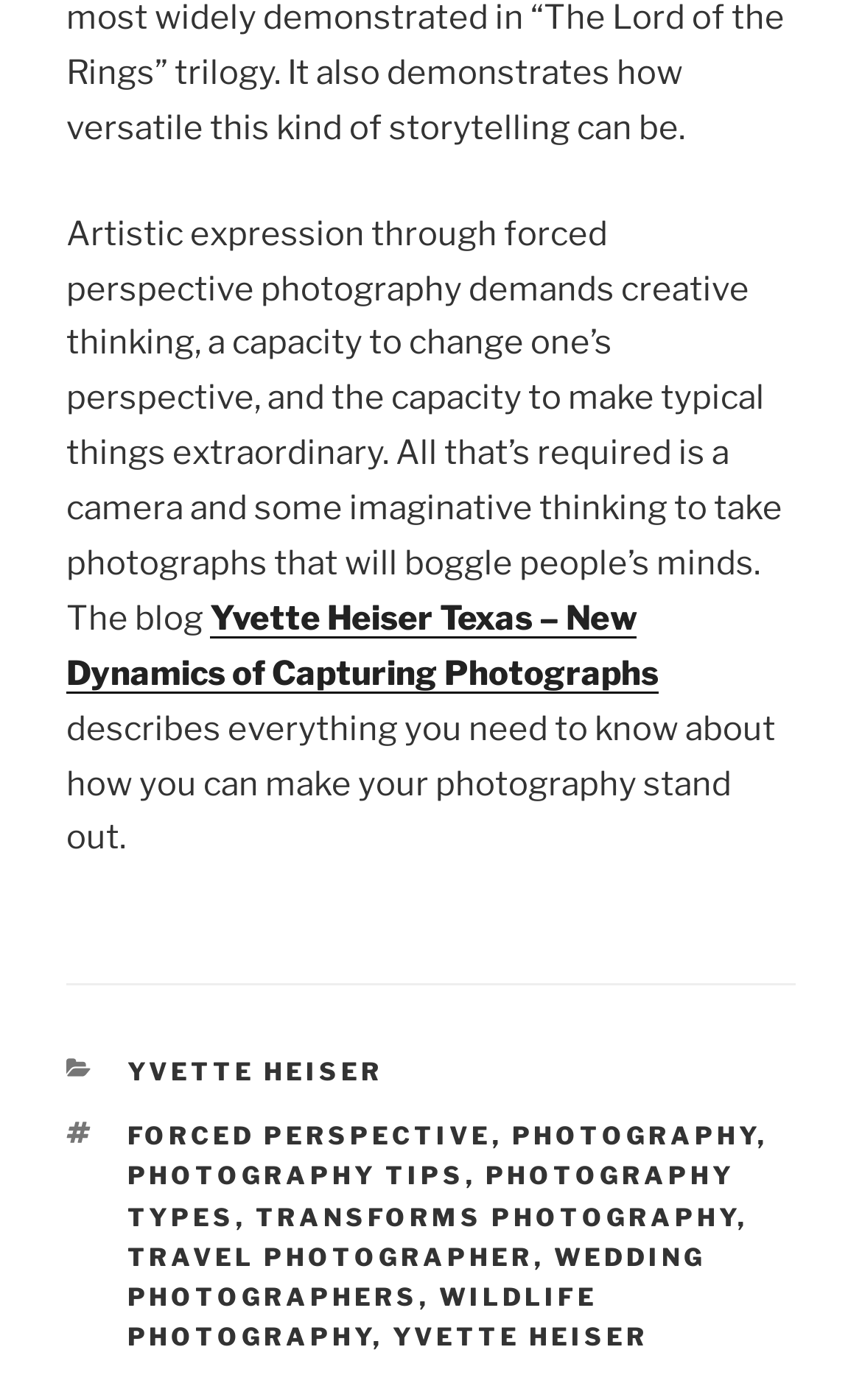What is the main topic of this blog?
Please respond to the question with as much detail as possible.

The main topic of this blog can be inferred from the static text 'Artistic expression through forced perspective photography...' and the link 'Yvette Heiser Texas – New Dynamics of Capturing Photographs' which suggests that the blog is about forced perspective photography.